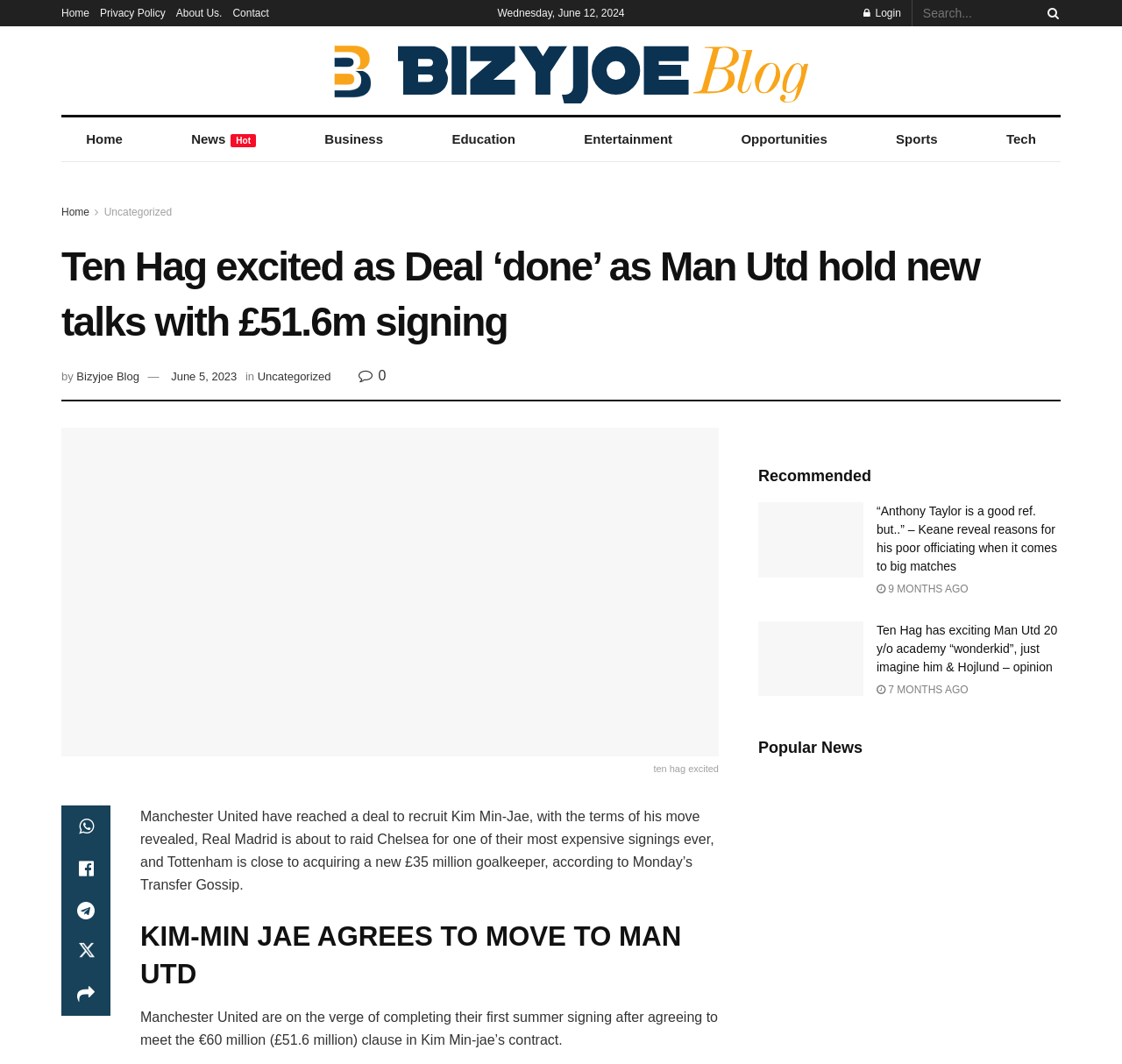Identify the bounding box coordinates of the area you need to click to perform the following instruction: "Login to the website".

[0.77, 0.0, 0.803, 0.025]